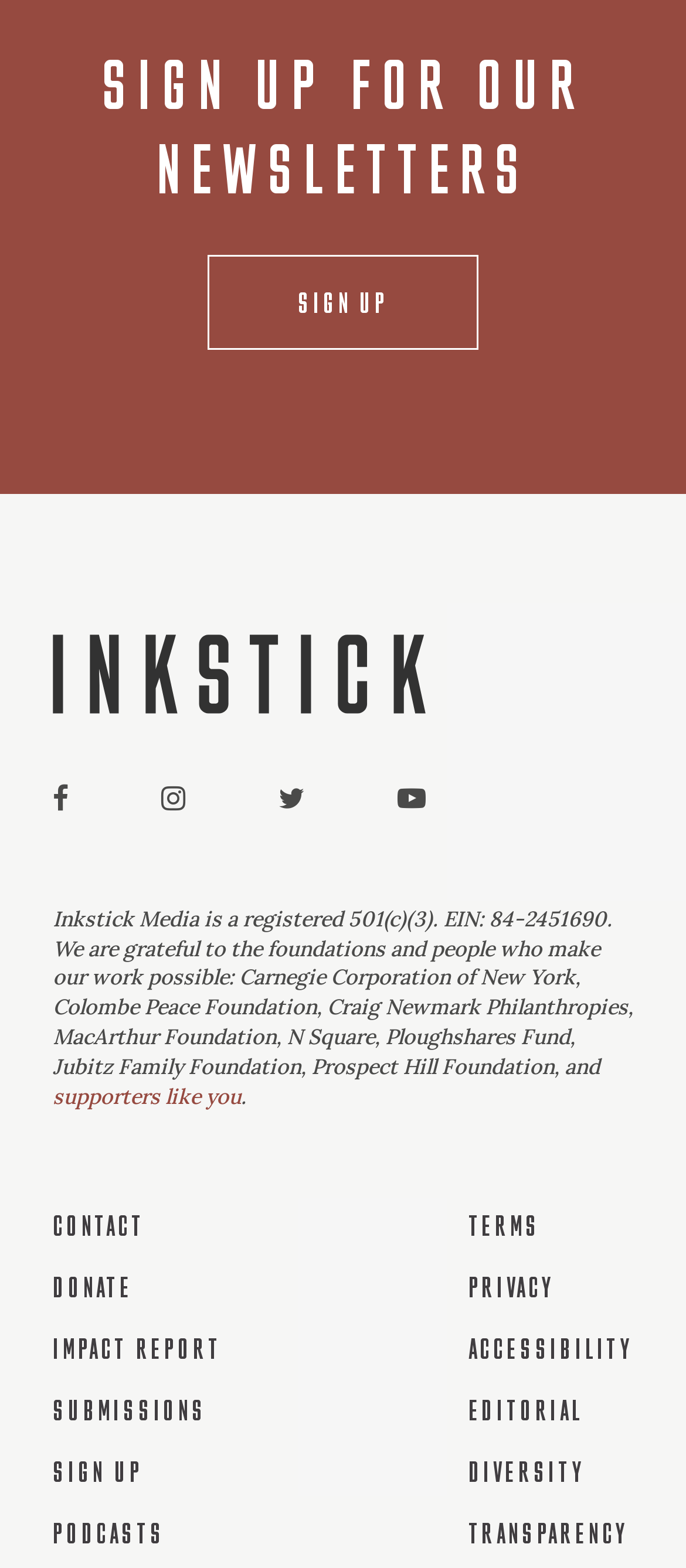Identify the bounding box coordinates for the UI element described as follows: Contact. Use the format (top-left x, top-left y, bottom-right x, bottom-right y) and ensure all values are floating point numbers between 0 and 1.

[0.077, 0.773, 0.211, 0.792]